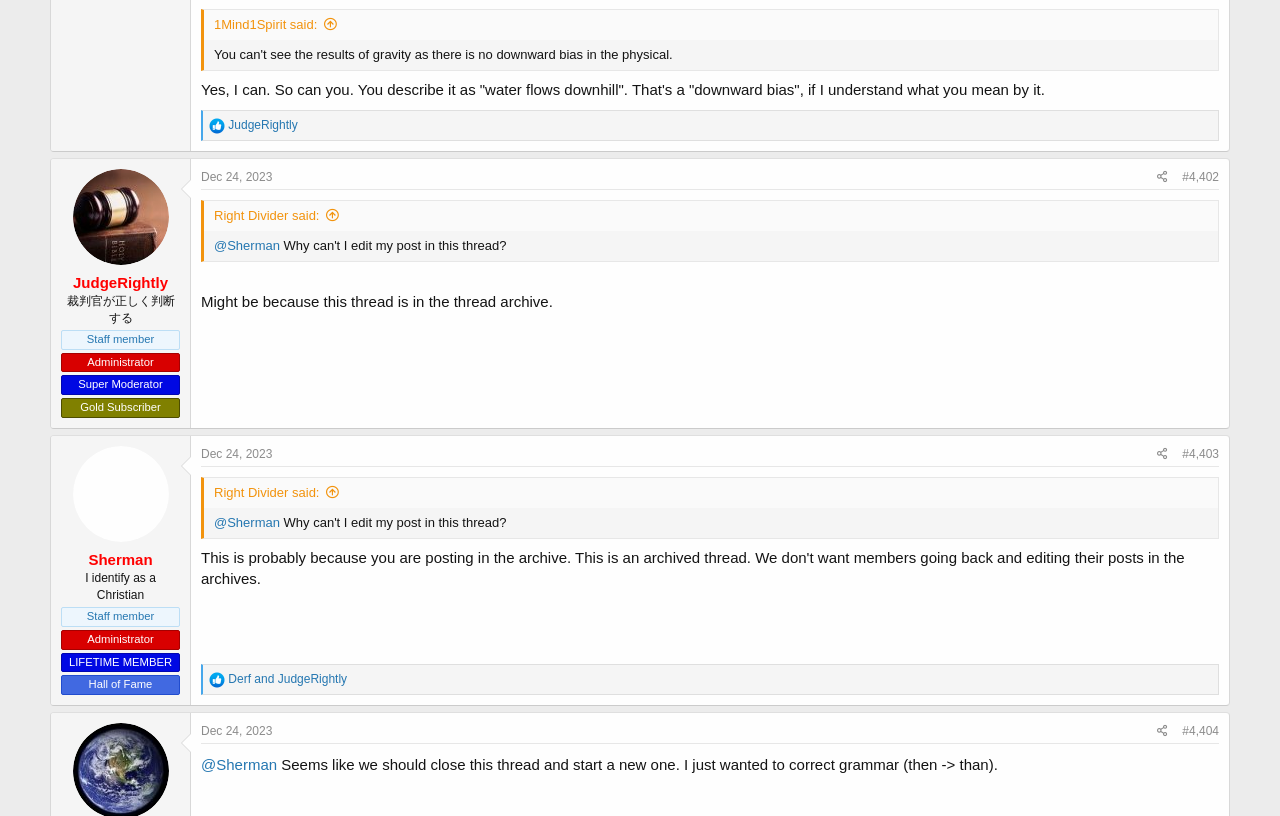Determine the bounding box coordinates of the UI element that matches the following description: "Privacy policy". The coordinates should be four float numbers between 0 and 1 in the format [left, top, right, bottom].

[0.799, 0.706, 0.867, 0.729]